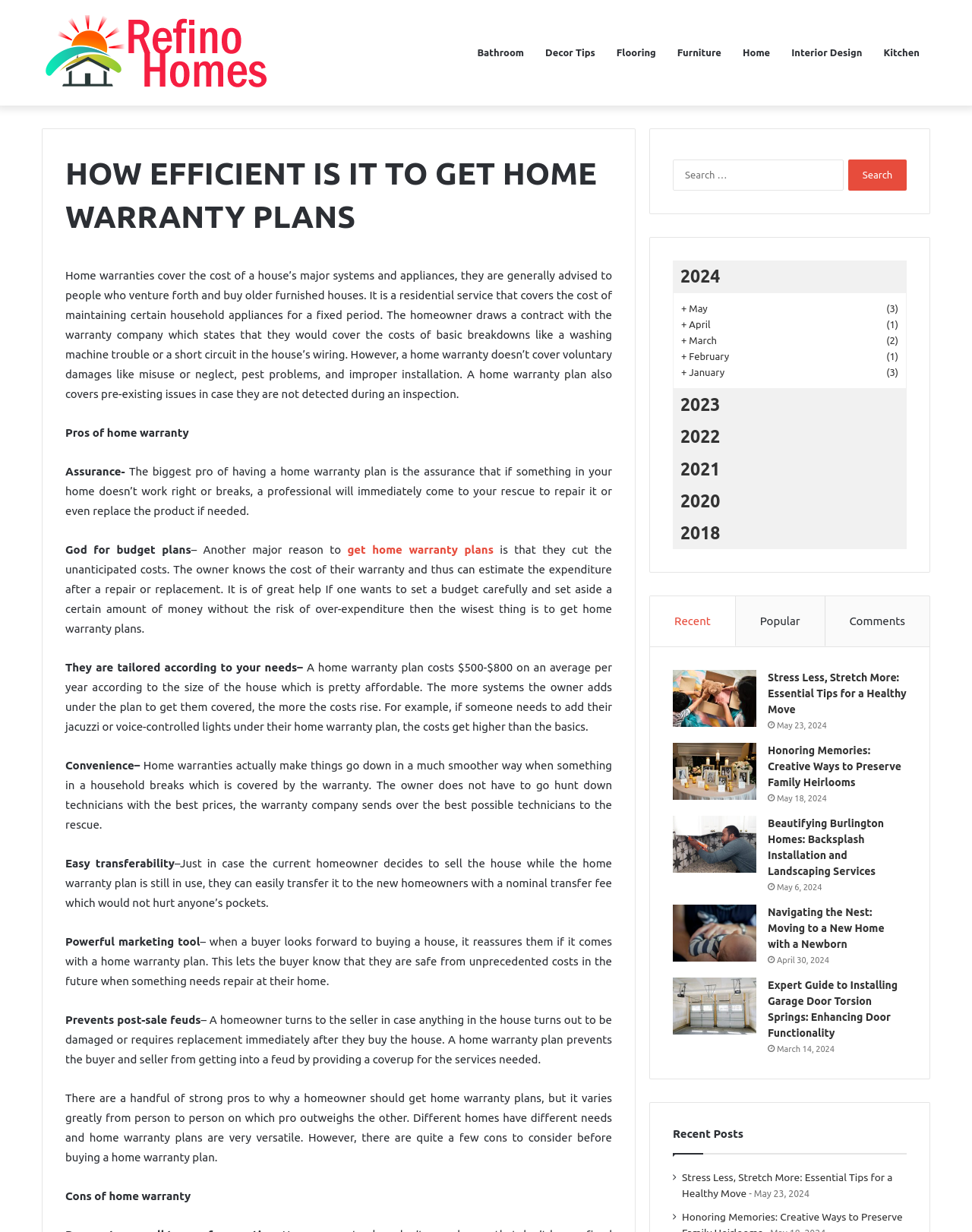What is the purpose of a home warranty plan?
Use the image to answer the question with a single word or phrase.

To cover costs of maintaining household appliances